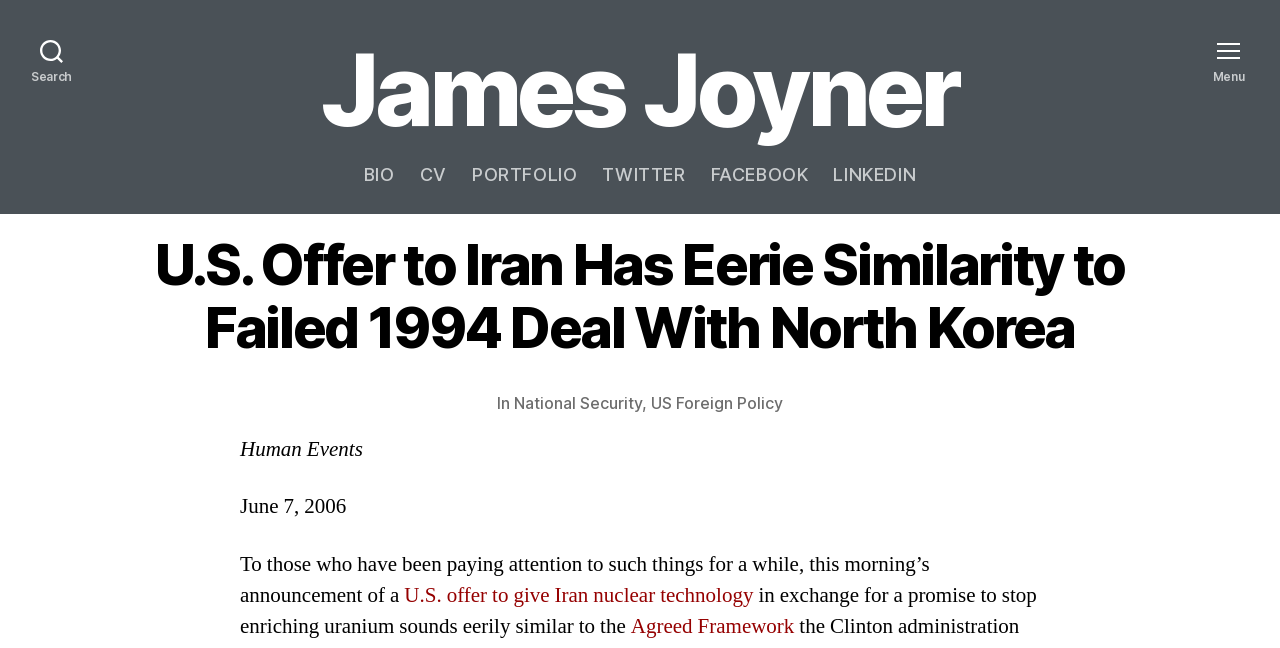Could you find the bounding box coordinates of the clickable area to complete this instruction: "Open the menu"?

[0.935, 0.043, 0.984, 0.111]